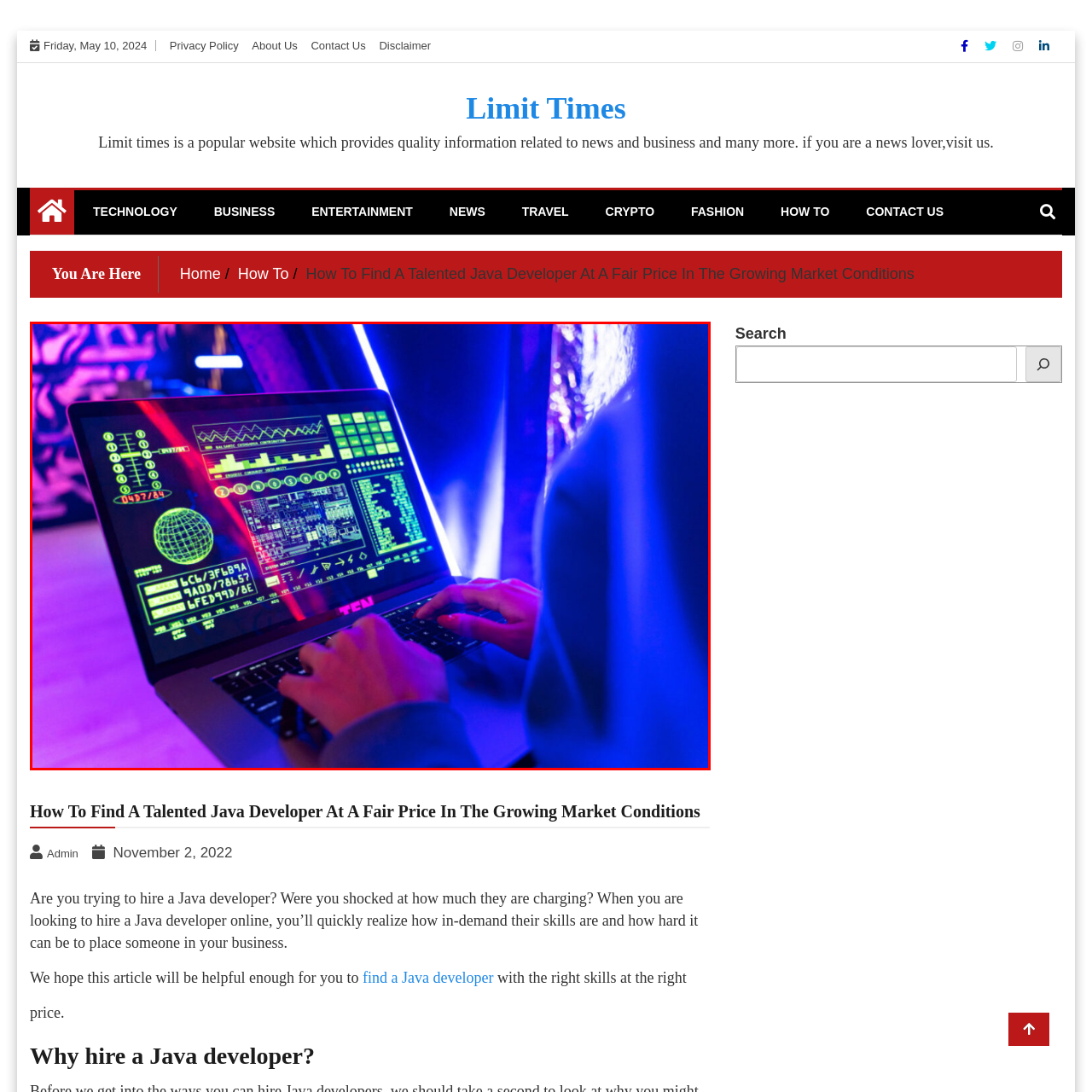Describe extensively the image content marked by the red bounding box.

The image captures a close-up view of a person using a laptop adorned with a vibrant and intricate digital interface, highlighting a series of neon green graphs, charts, and technical data. The glowing visuals create a futuristic ambiance, resonating with themes of technology and coding, which are essential in the context of software development, such as hiring skilled Java developers. The setting, illuminated by colorful lights, suggests a dynamic and modern workspace, possibly in a tech-savvy environment. This imagery encapsulates the blend of creativity and technical proficiency necessary in today’s fast-paced digital landscape.